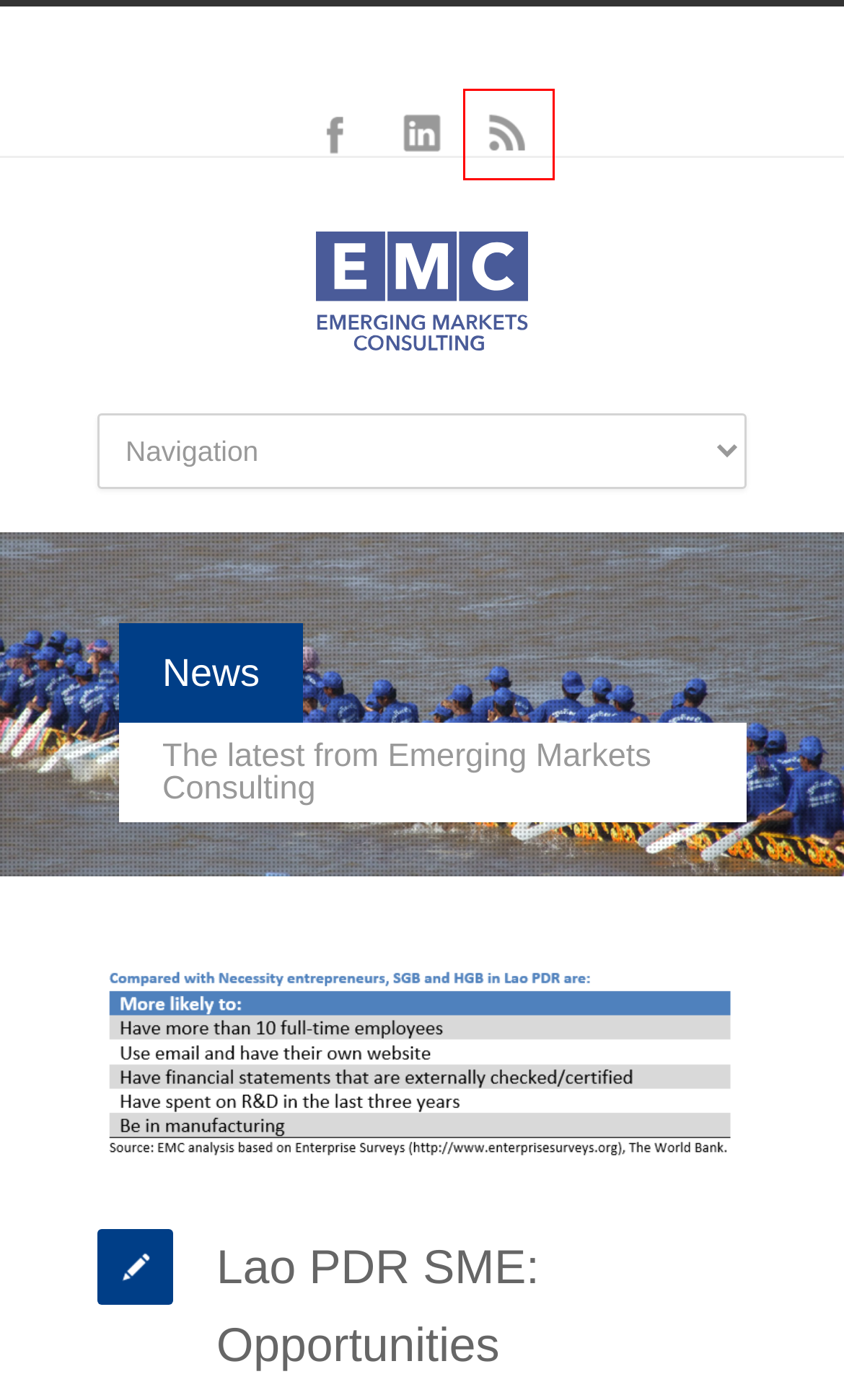Assess the screenshot of a webpage with a red bounding box and determine which webpage description most accurately matches the new page after clicking the element within the red box. Here are the options:
A. EMC Consulting January 2016 - EMC Consulting
B. EMC Consulting
C. EMC Consulting June 2016 - EMC Consulting
D. EMC Consulting Lao PDR Archives - EMC Consulting
E. EMC Consulting August 2022 - EMC Consulting
F. EMC Consulting April 2021 - EMC Consulting
G. EMC Consulting Home - EMC Consulting
H. EMC Consulting Gazelles in Myanmar and Cambodia - EMC Consulting

B